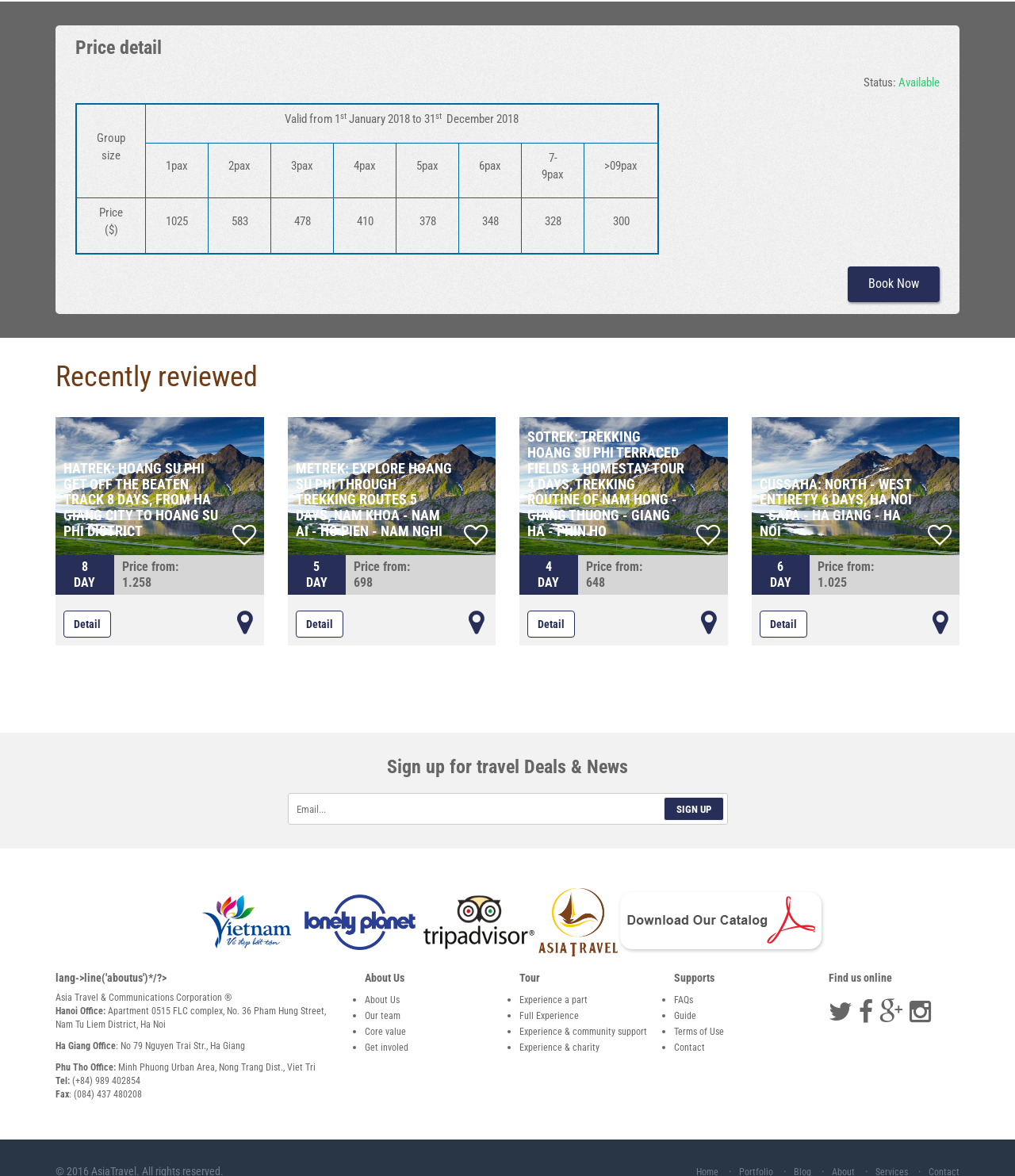Identify the bounding box coordinates of the region that should be clicked to execute the following instruction: "Click on Detail".

[0.291, 0.519, 0.338, 0.542]